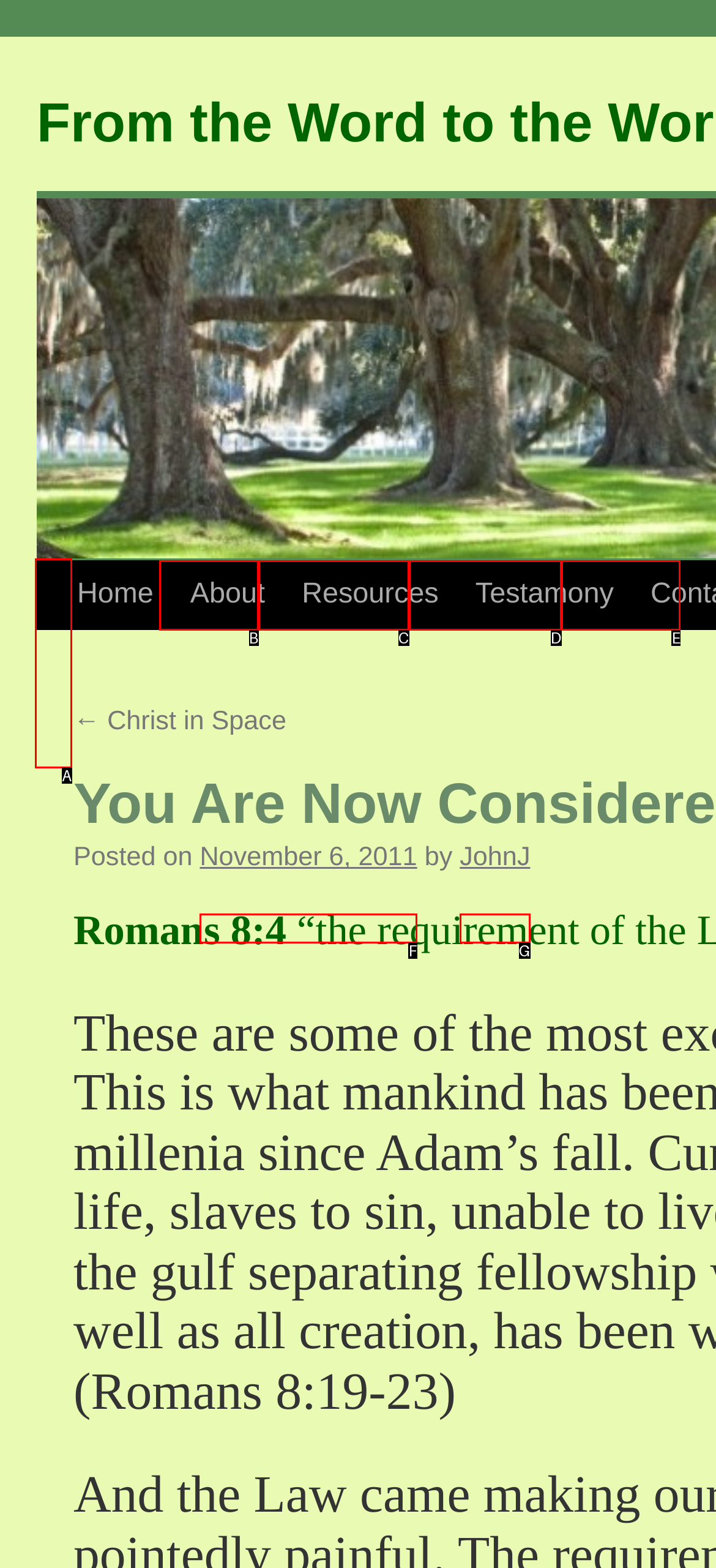Based on the element description: Skip to content, choose the best matching option. Provide the letter of the option directly.

A